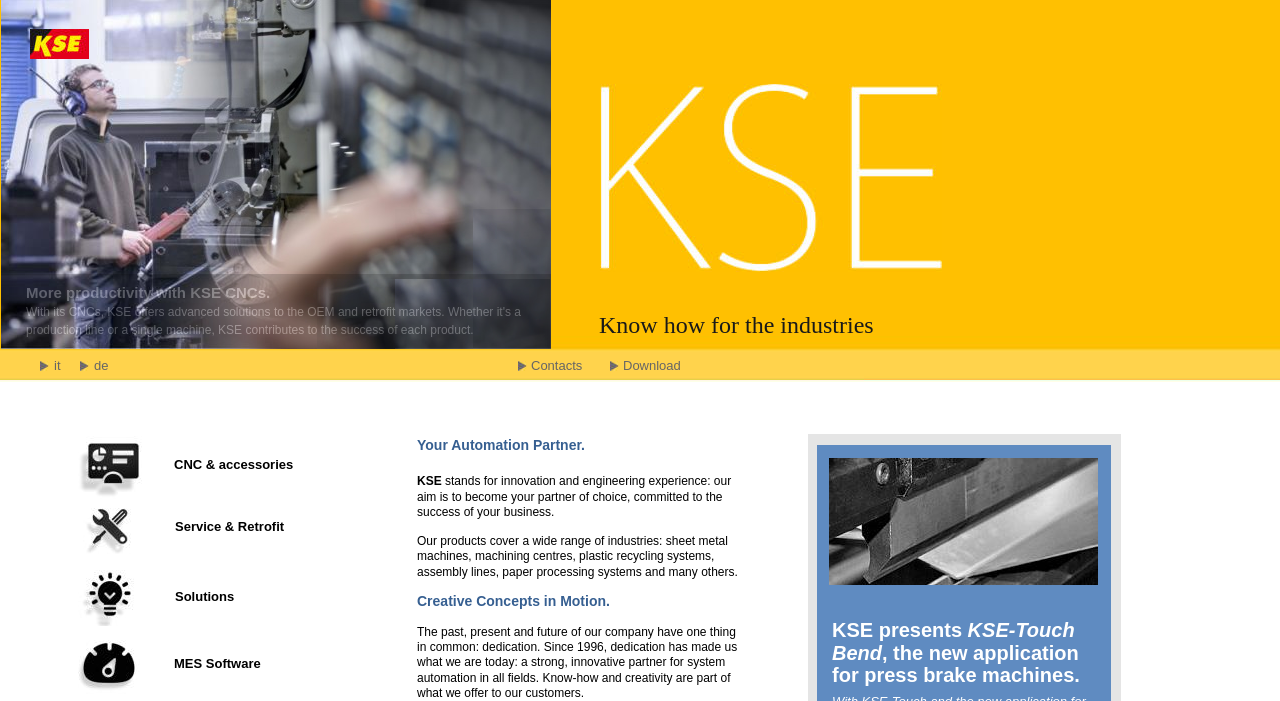Please predict the bounding box coordinates (top-left x, top-left y, bottom-right x, bottom-right y) for the UI element in the screenshot that fits the description: CNC & accessories

[0.128, 0.652, 0.221, 0.674]